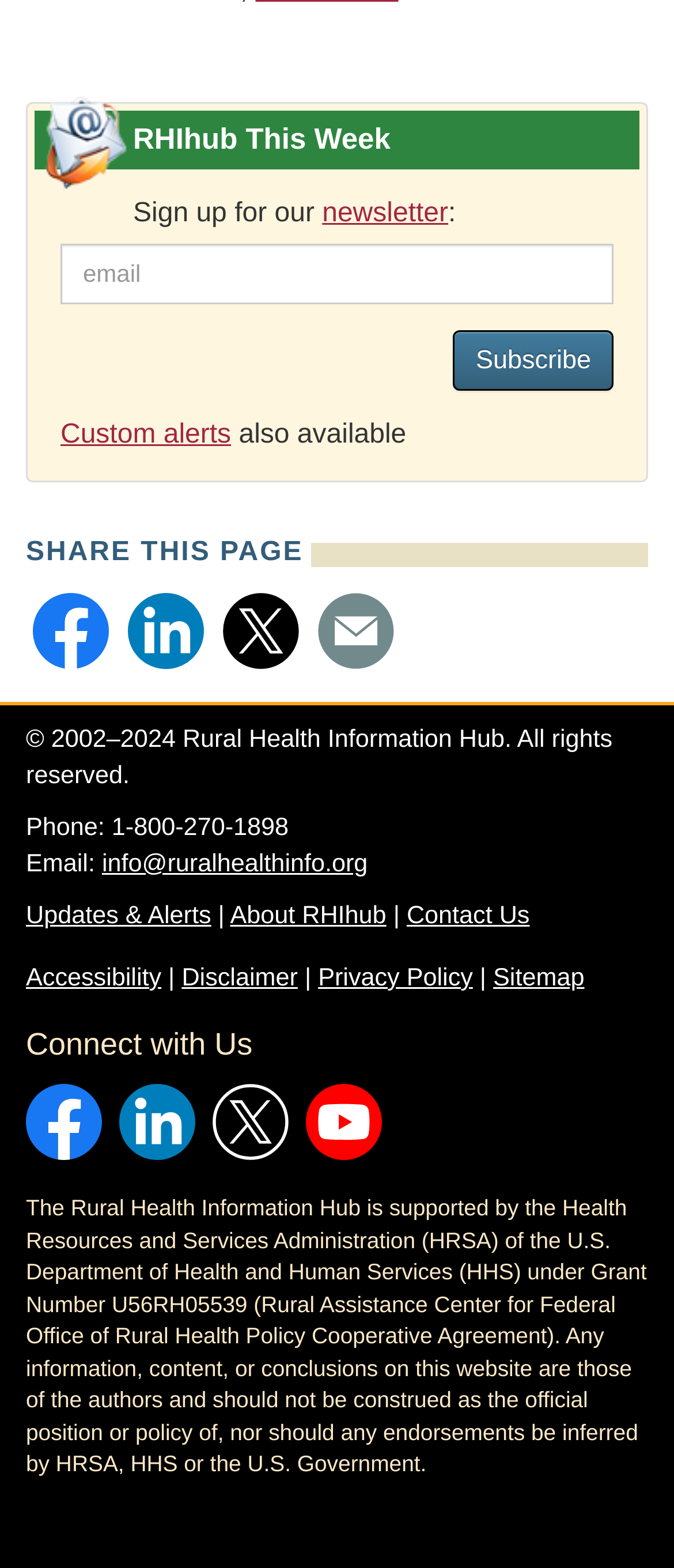Please provide the bounding box coordinates for the element that needs to be clicked to perform the following instruction: "Send email to adm.1@rexlineengineering.com". The coordinates should be given as four float numbers between 0 and 1, i.e., [left, top, right, bottom].

None